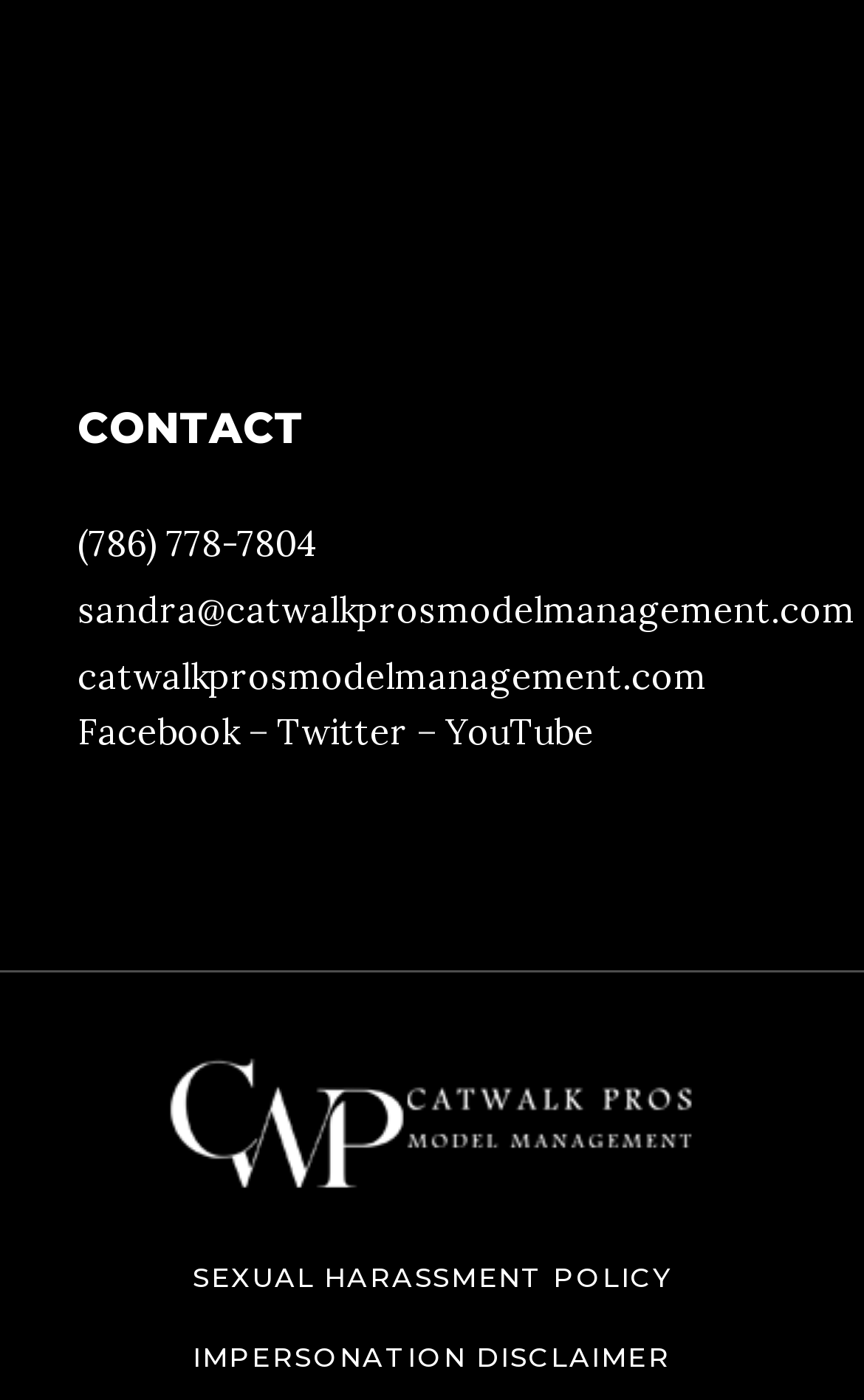What is the phone number to contact?
Using the image as a reference, answer with just one word or a short phrase.

(786) 778-7804